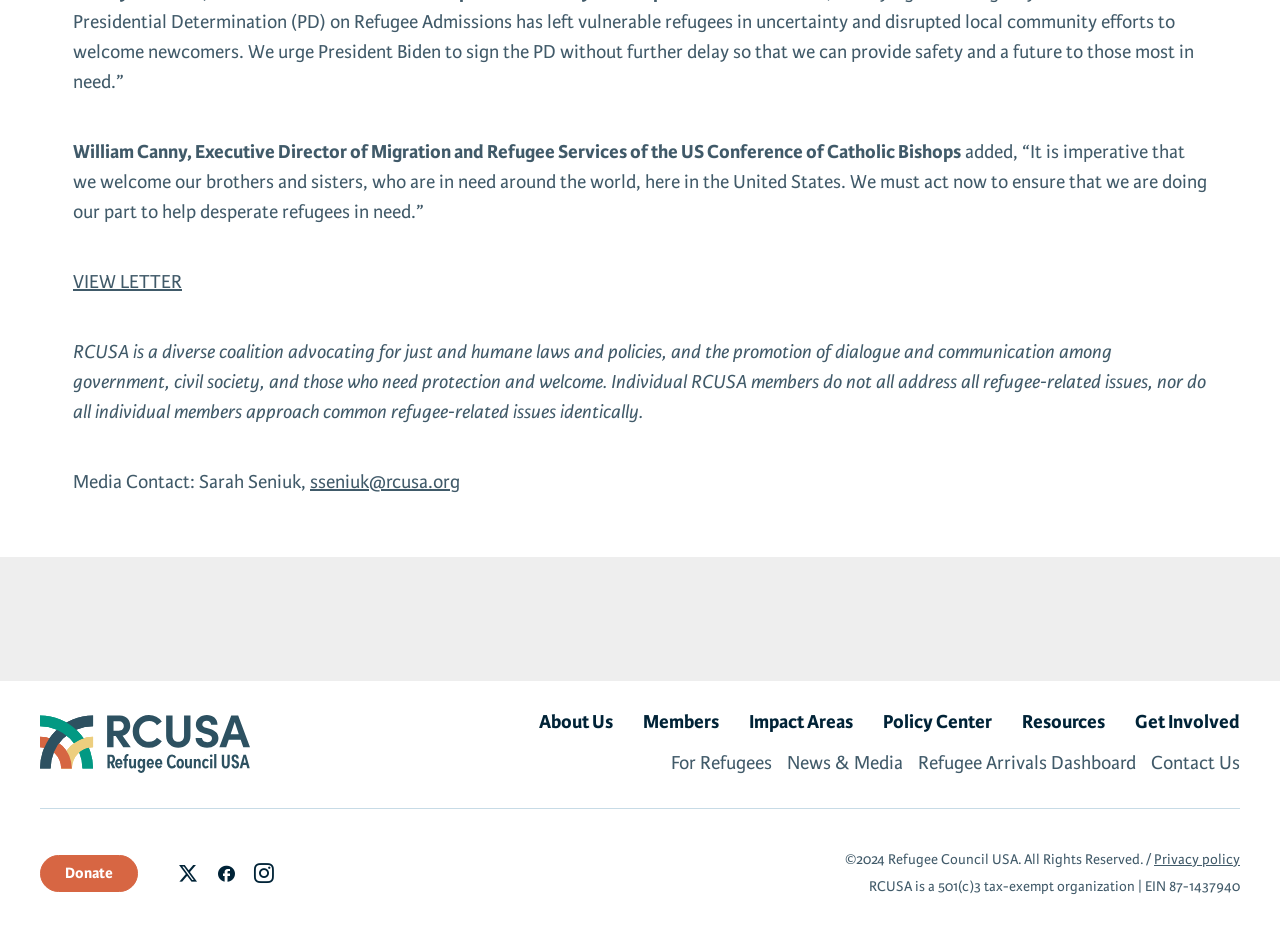What is the name of the executive director mentioned?
Please describe in detail the information shown in the image to answer the question.

The webpage mentions William Canny as the Executive Director of Migration and Refugee Services of the US Conference of Catholic Bishops, which can be found in the first StaticText element.